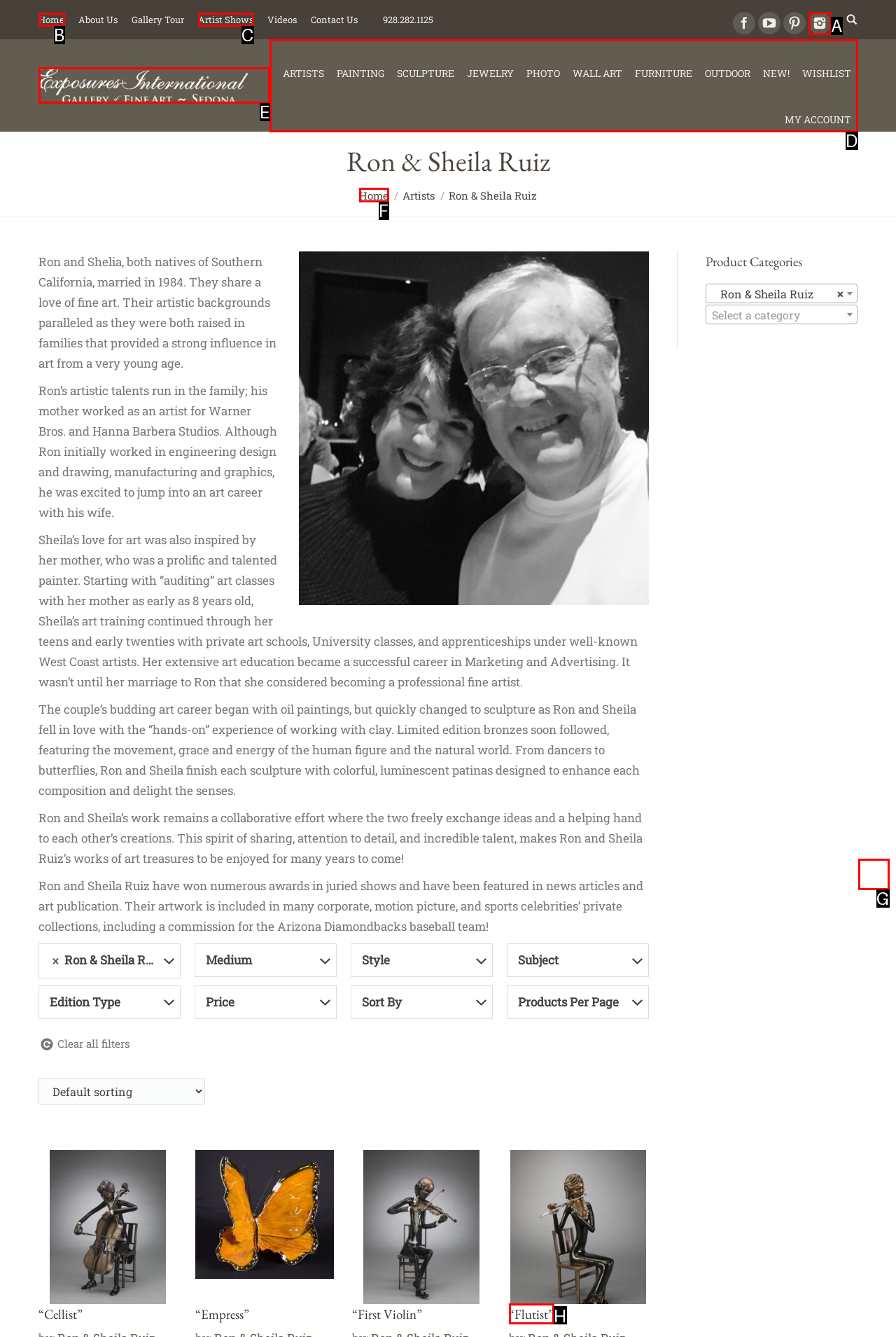Determine the UI element that matches the description: Artist Shows
Answer with the letter from the given choices.

C